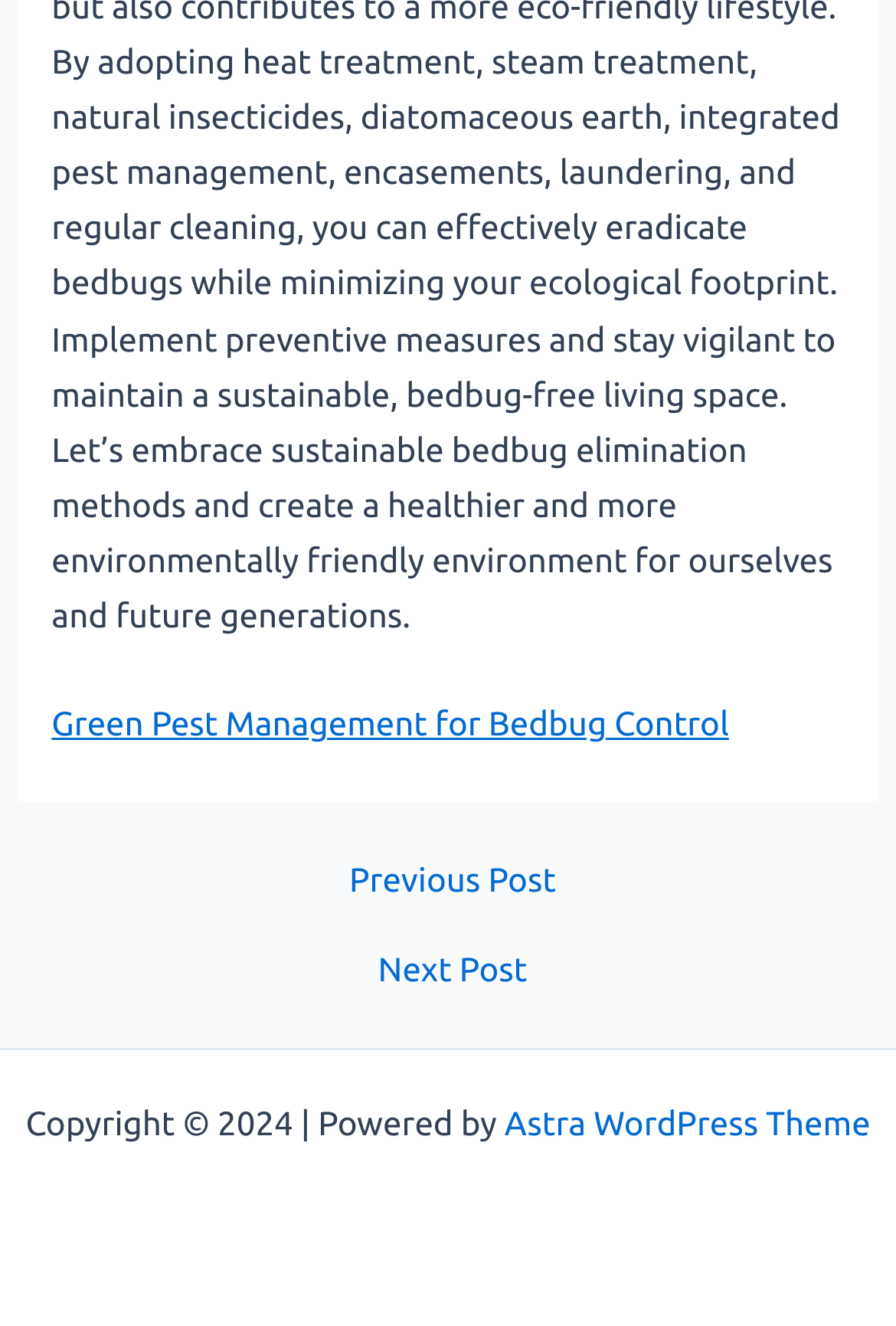How many sections are there in the webpage?
Using the image as a reference, deliver a detailed and thorough answer to the question.

I counted the number of distinct sections in the webpage, which are the header section with the link 'Green Pest Management for Bedbug Control', the content section, and the footer section with the copyright information and theme information.